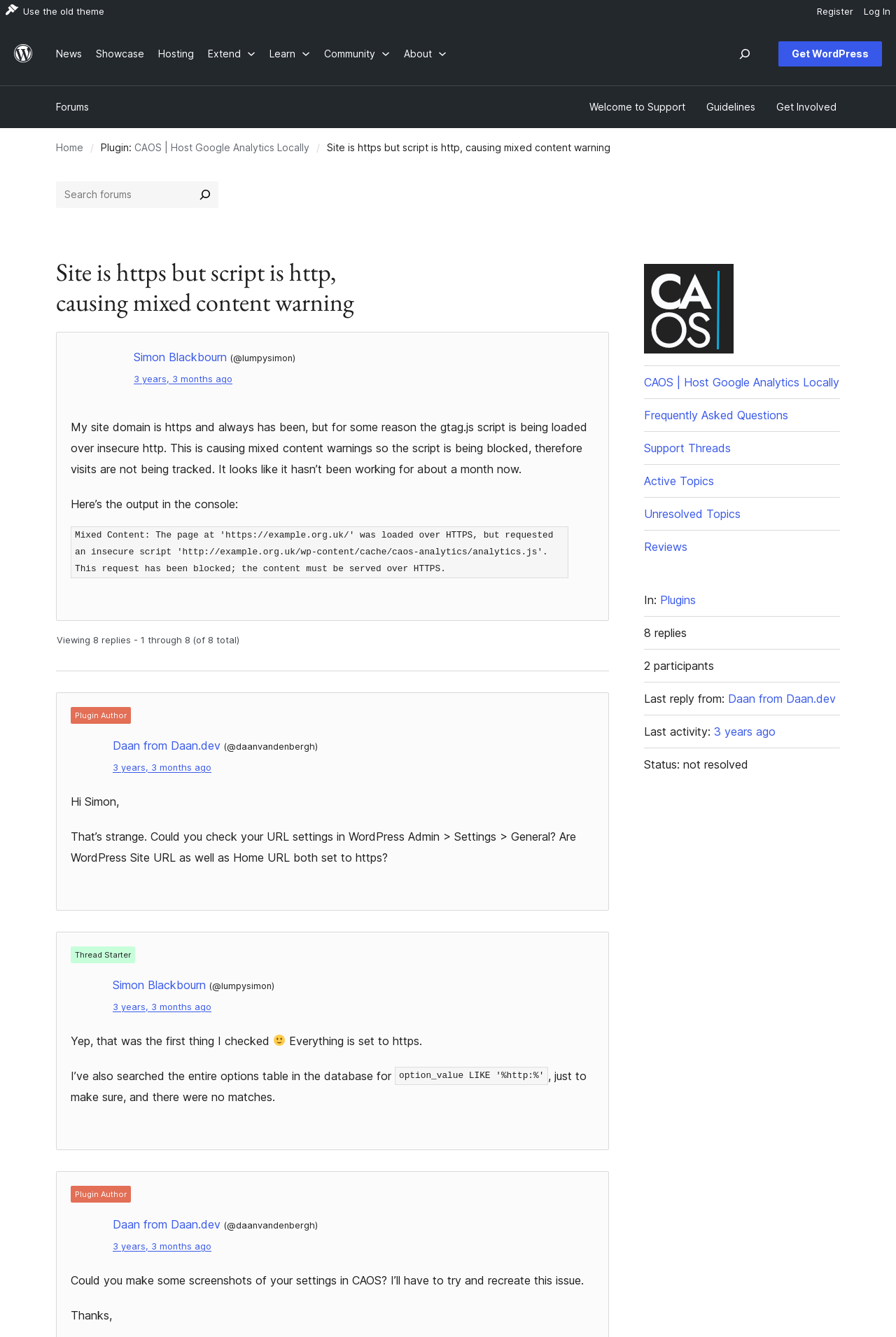Please give a succinct answer using a single word or phrase:
Who is the author of the plugin CAOS?

Daan from Daan.dev